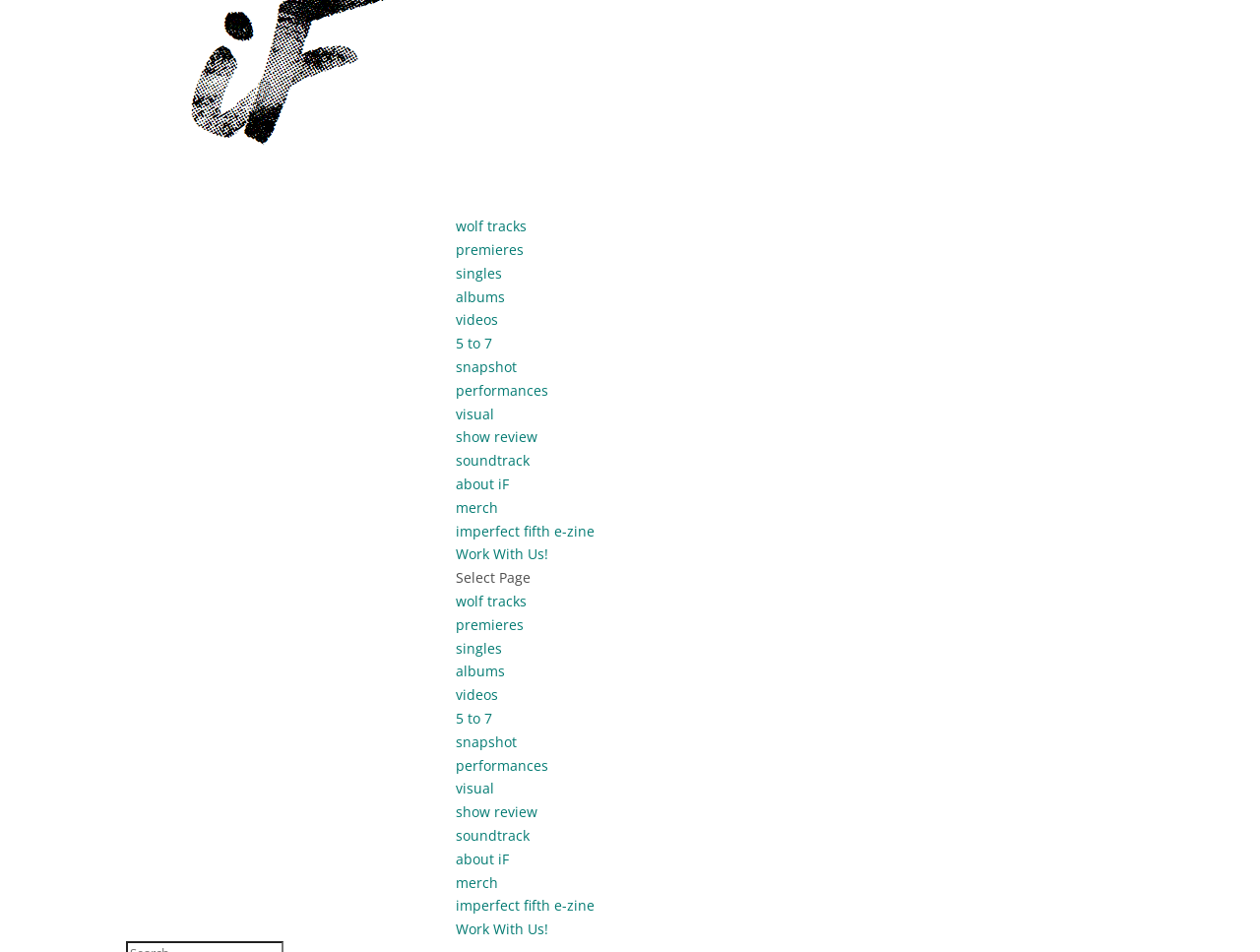Bounding box coordinates are specified in the format (top-left x, top-left y, bottom-right x, bottom-right y). All values are floating point numbers bounded between 0 and 1. Please provide the bounding box coordinate of the region this sentence describes: 5 to 7

[0.362, 0.744, 0.391, 0.764]